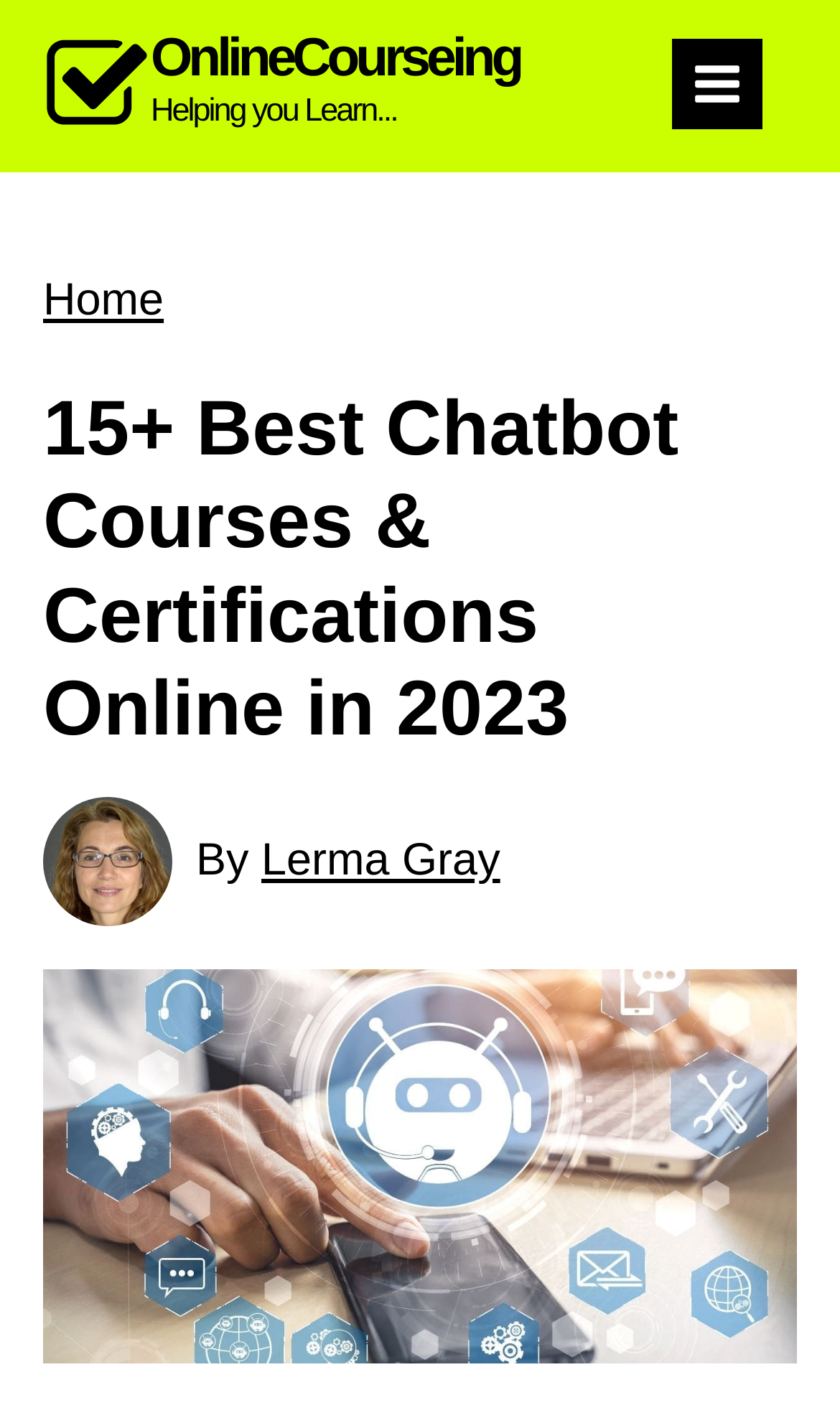Using the format (top-left x, top-left y, bottom-right x, bottom-right y), provide the bounding box coordinates for the described UI element. All values should be floating point numbers between 0 and 1: Lerma Gray

[0.311, 0.59, 0.595, 0.625]